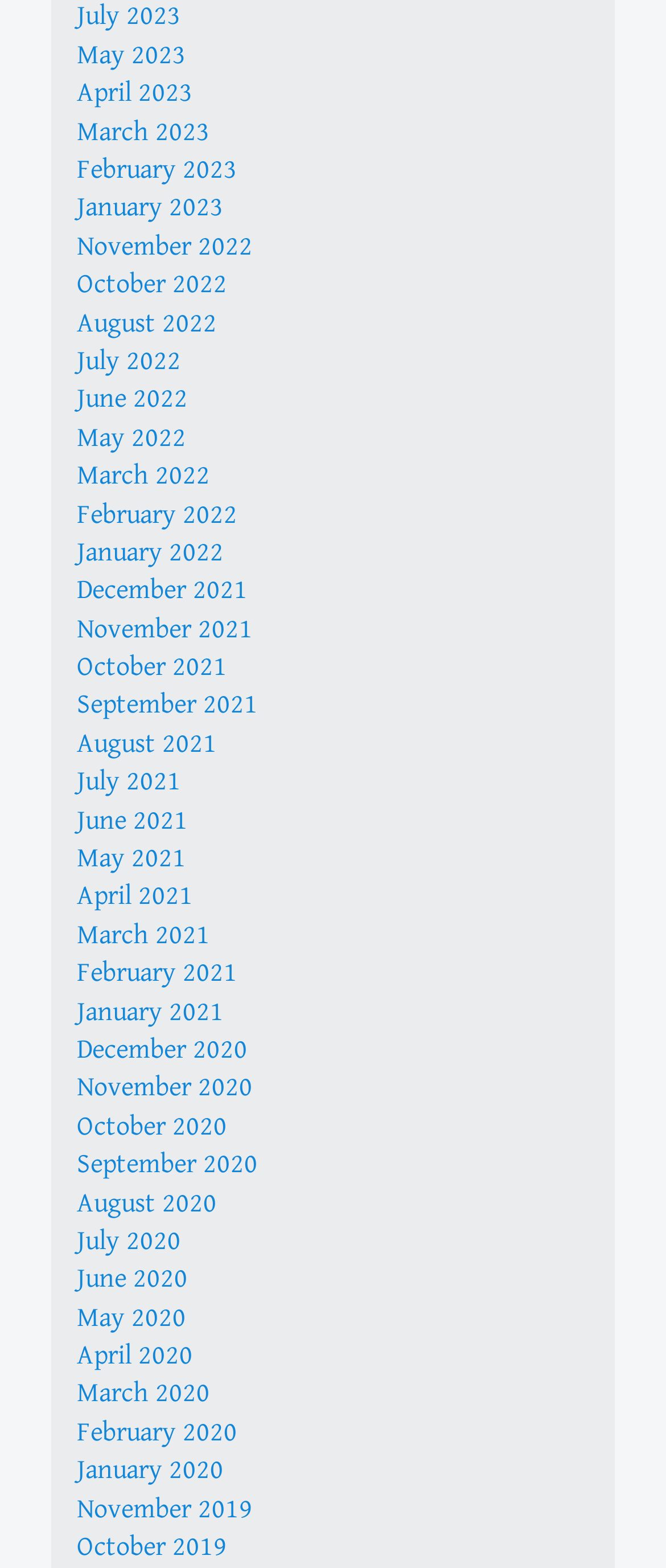Please specify the bounding box coordinates for the clickable region that will help you carry out the instruction: "View January 2020".

[0.115, 0.928, 0.336, 0.948]